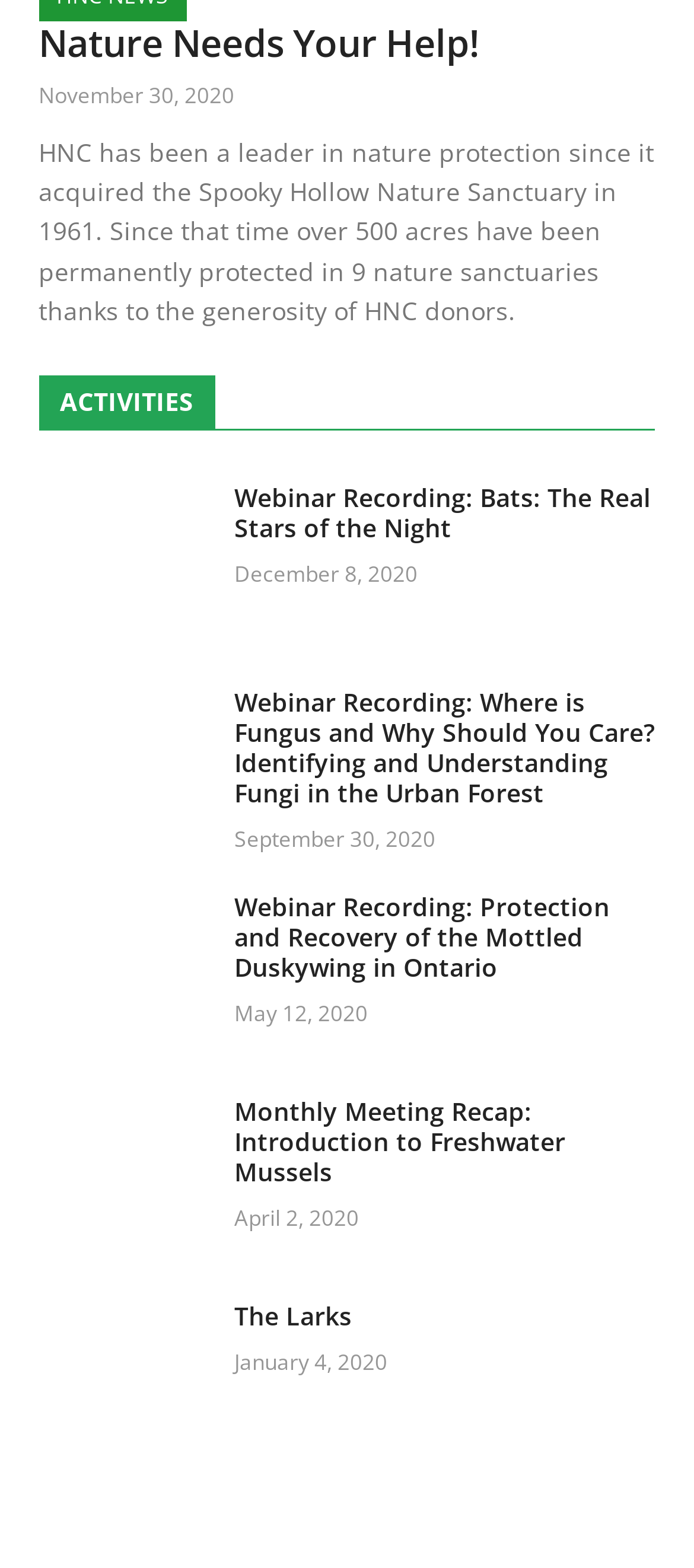Using the information shown in the image, answer the question with as much detail as possible: How many nature sanctuaries have been protected?

I read the text on the webpage and found that over 500 acres have been permanently protected in 9 nature sanctuaries thanks to the generosity of HNC donors.